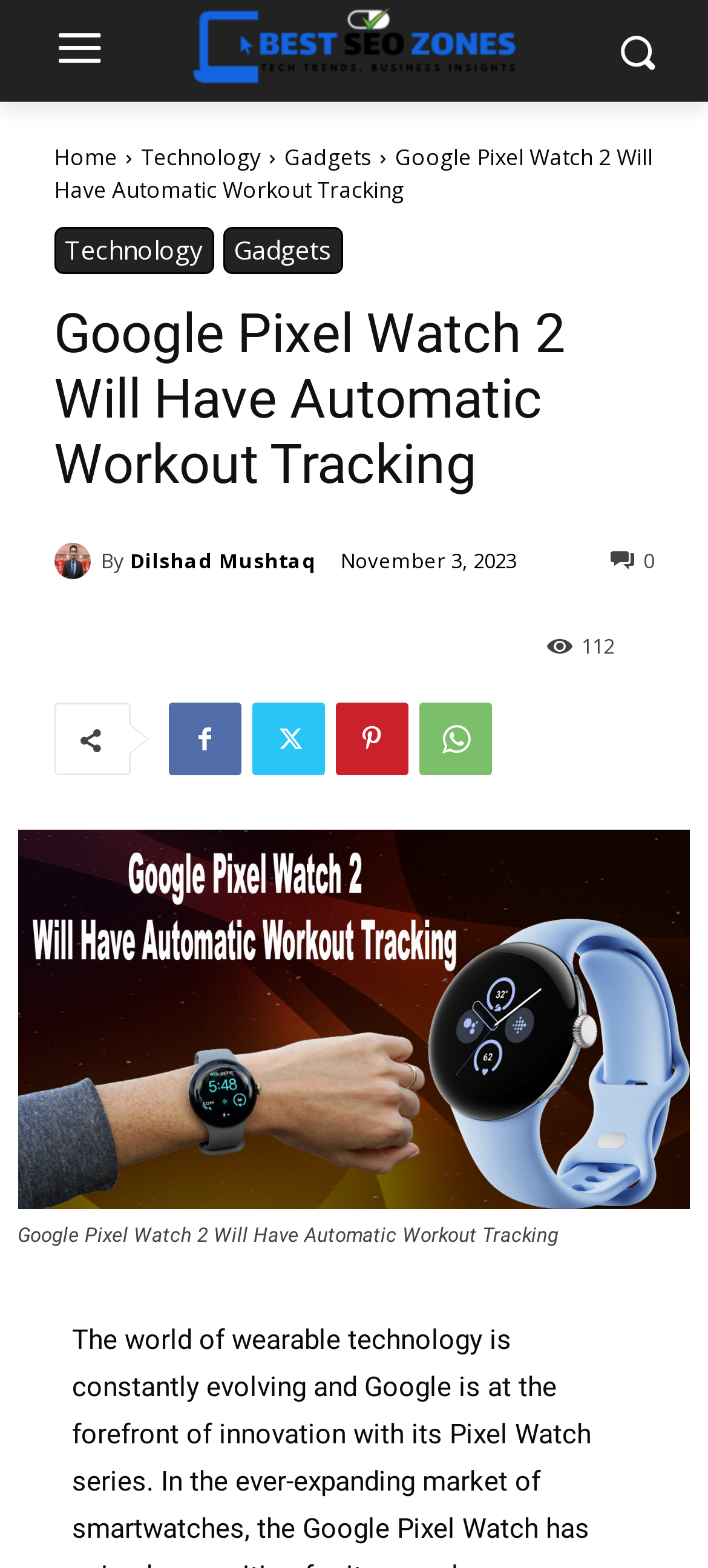Provide an in-depth caption for the webpage.

The webpage is about the Google Pixel Watch 2, specifically its feature of automatic workout tracking. At the top left, there is a logo link, accompanied by a small image. To the right of the logo, there are three navigation links: "Home", "Technology", and "Gadgets". Below these links, the title "Google Pixel Watch 2 Will Have Automatic Workout Tracking" is displayed prominently, with a smaller version of the same text above it.

On the top right, there is a small image, and below it, there are two links: "Technology" and "Gadgets" again. The main content of the page is a news article or blog post, with the title "Google Pixel Watch 2 Will Have Automatic Workout Tracking" as a heading. The author of the article, Dilshad Mushtaq, is credited below the title, with a small image and a link to their profile.

To the right of the author's information, there is a timestamp indicating that the article was published on November 3, 2023. Below the timestamp, there is a link with a comment count of 112. The article content is accompanied by a large figure, which is an image related to the Google Pixel Watch 2, with a caption below it.

At the bottom of the page, there are four social media links, represented by icons, allowing users to share the article on various platforms. Overall, the webpage is focused on providing information about the Google Pixel Watch 2's automatic workout tracking feature, with a clear and organized layout.